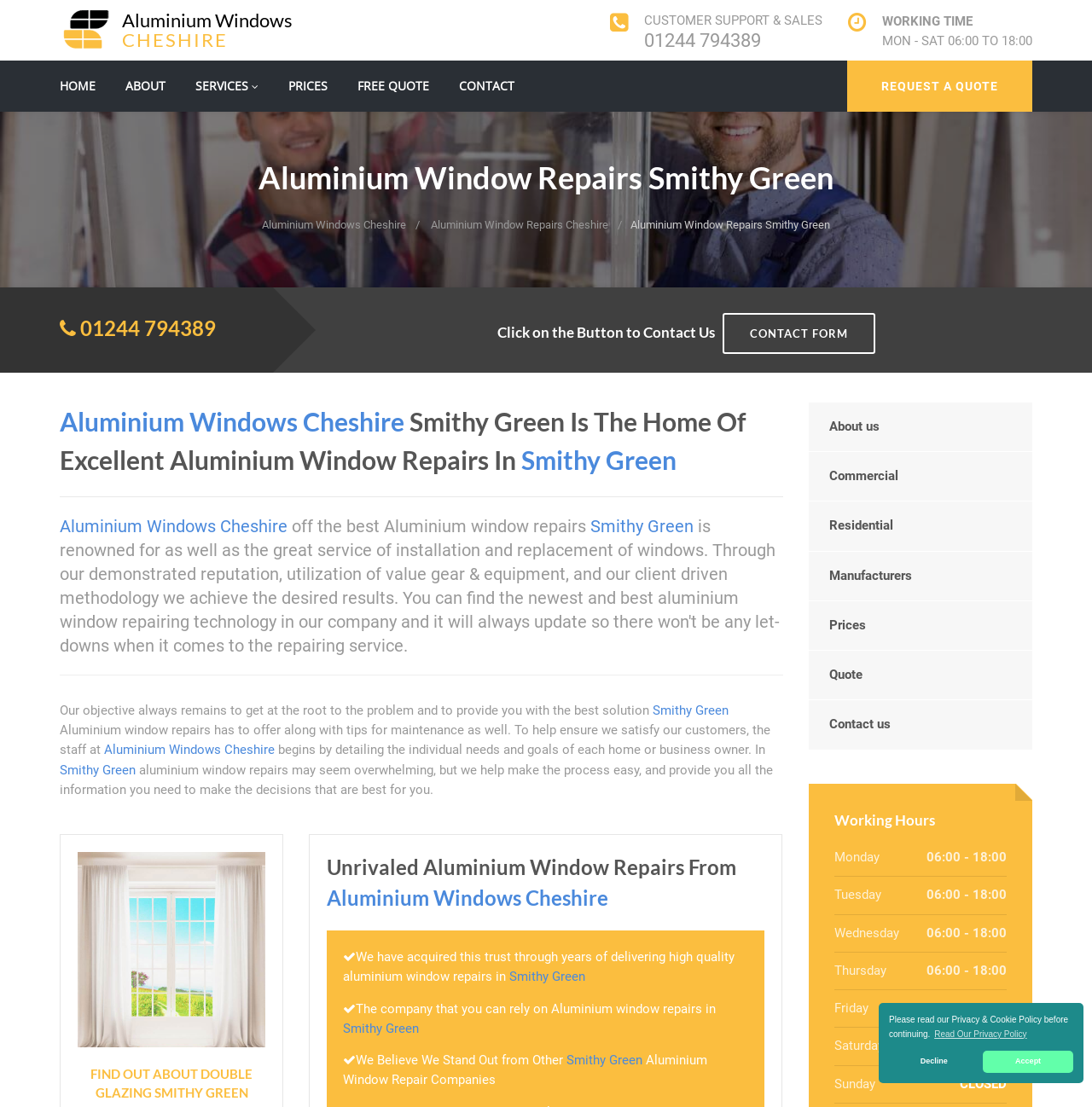What are the working hours of Aluminium Windows Cheshire?
Please answer the question with a detailed response using the information from the screenshot.

I found the working hours by looking at the bottom right section of the webpage, where it says 'WORKING TIME' and below it, there is a table with the days of the week and the corresponding working hours, which are 'MON - SAT 06:00 TO 18:00'.